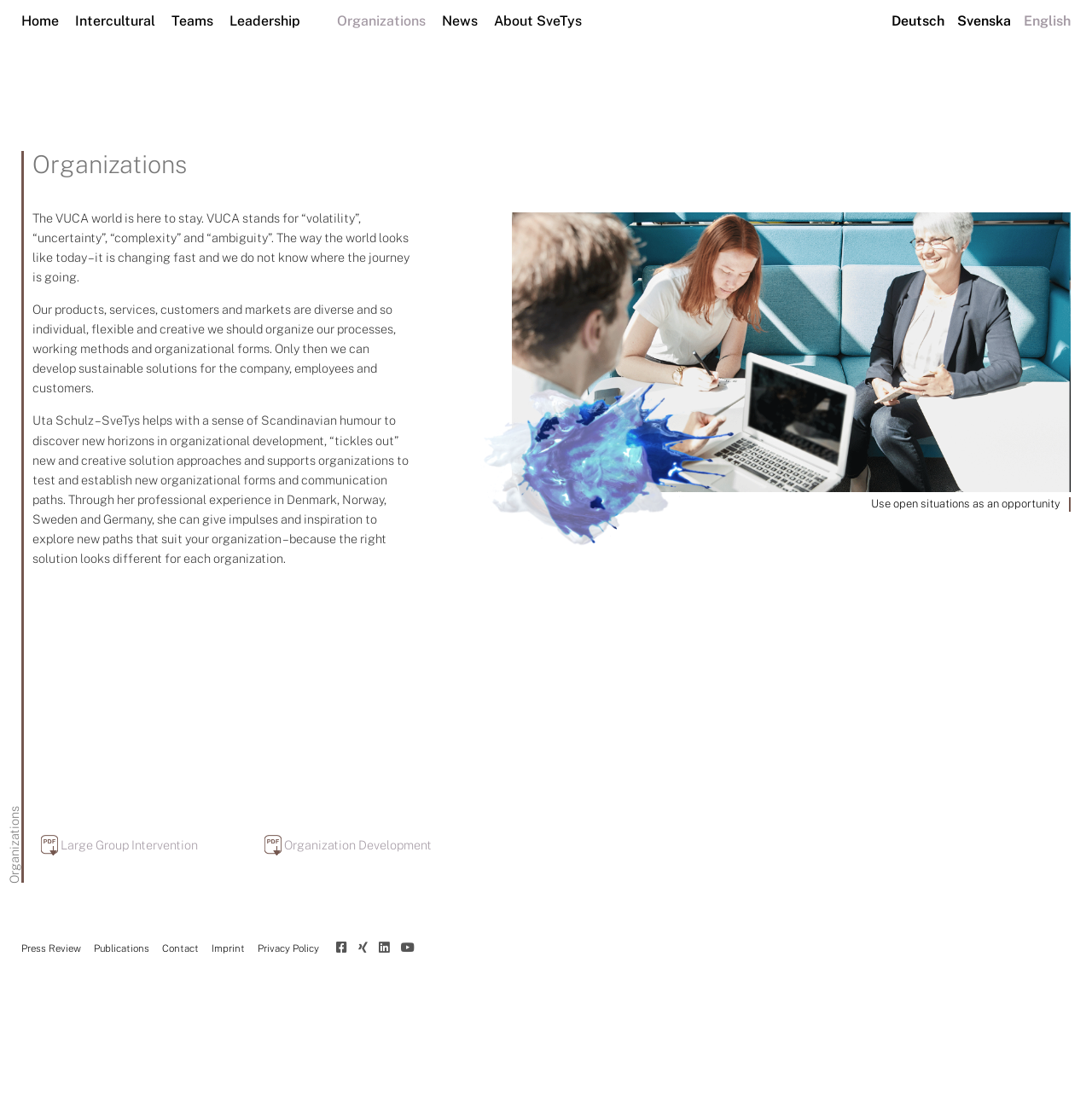How many languages can the webpage be translated to?
Observe the image and answer the question with a one-word or short phrase response.

3